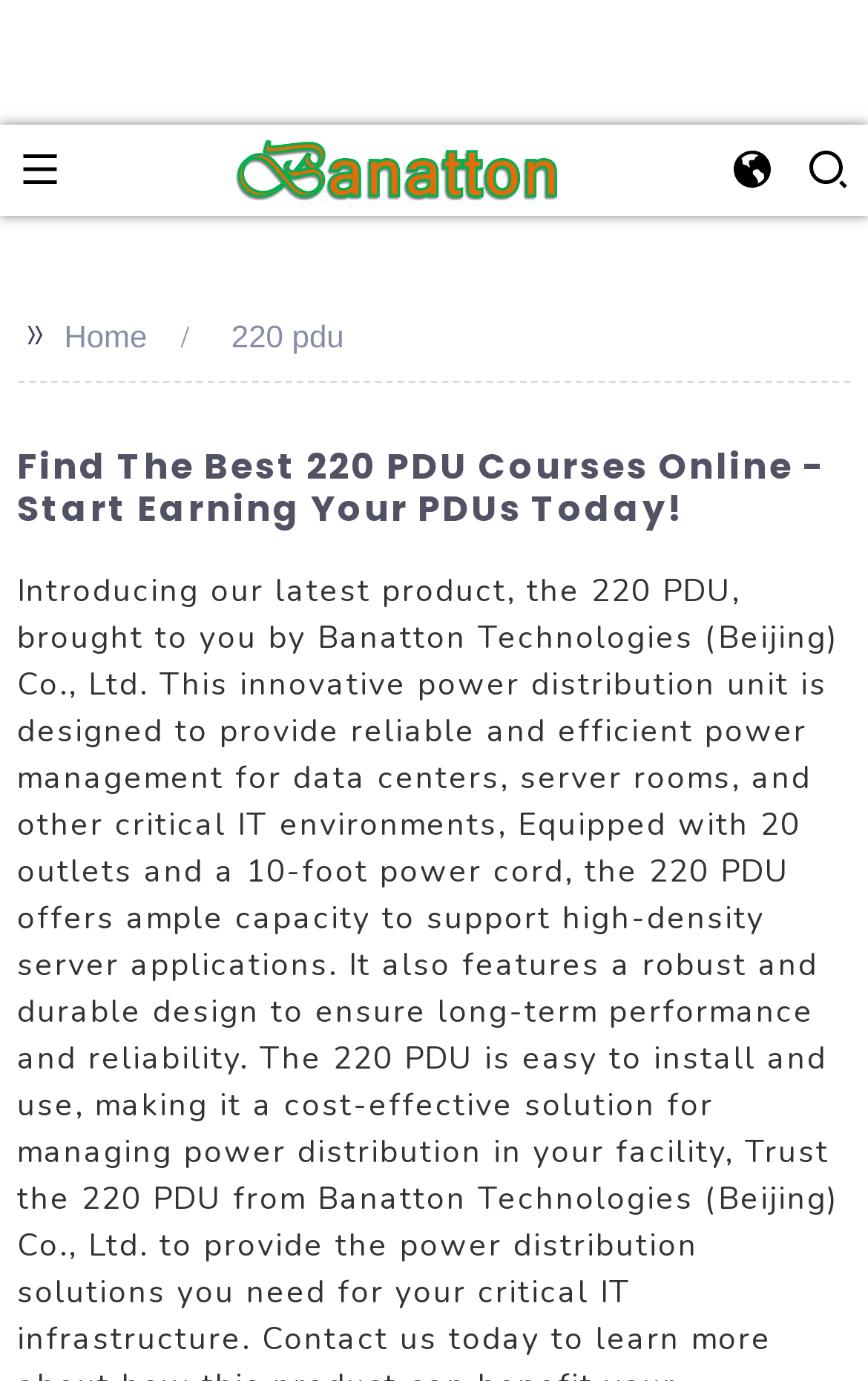Answer this question using a single word or a brief phrase:
What symbol is used to indicate more options?

>>